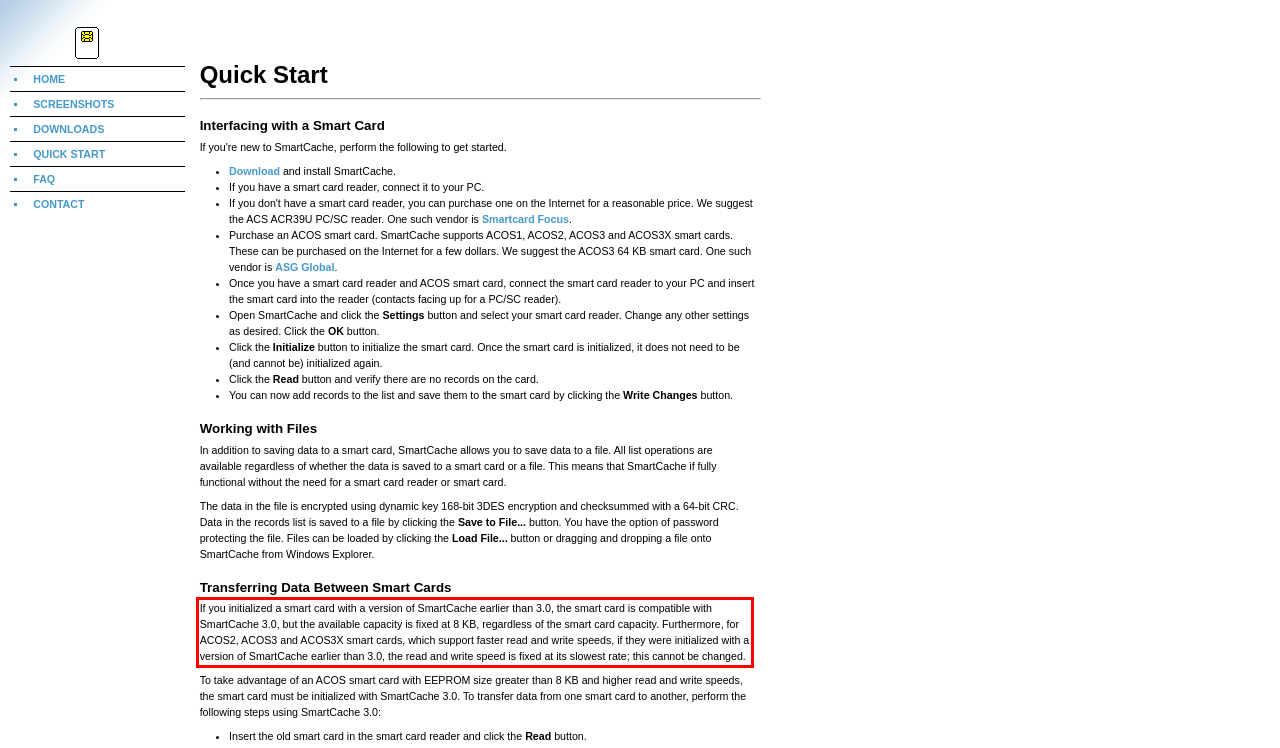Using the provided screenshot of a webpage, recognize and generate the text found within the red rectangle bounding box.

If you initialized a smart card with a version of SmartCache earlier than 3.0, the smart card is compatible with SmartCache 3.0, but the available capacity is fixed at 8 KB, regardless of the smart card capacity. Furthermore, for ACOS2, ACOS3 and ACOS3X smart cards, which support faster read and write speeds, if they were initialized with a version of SmartCache earlier than 3.0, the read and write speed is fixed at its slowest rate; this cannot be changed.